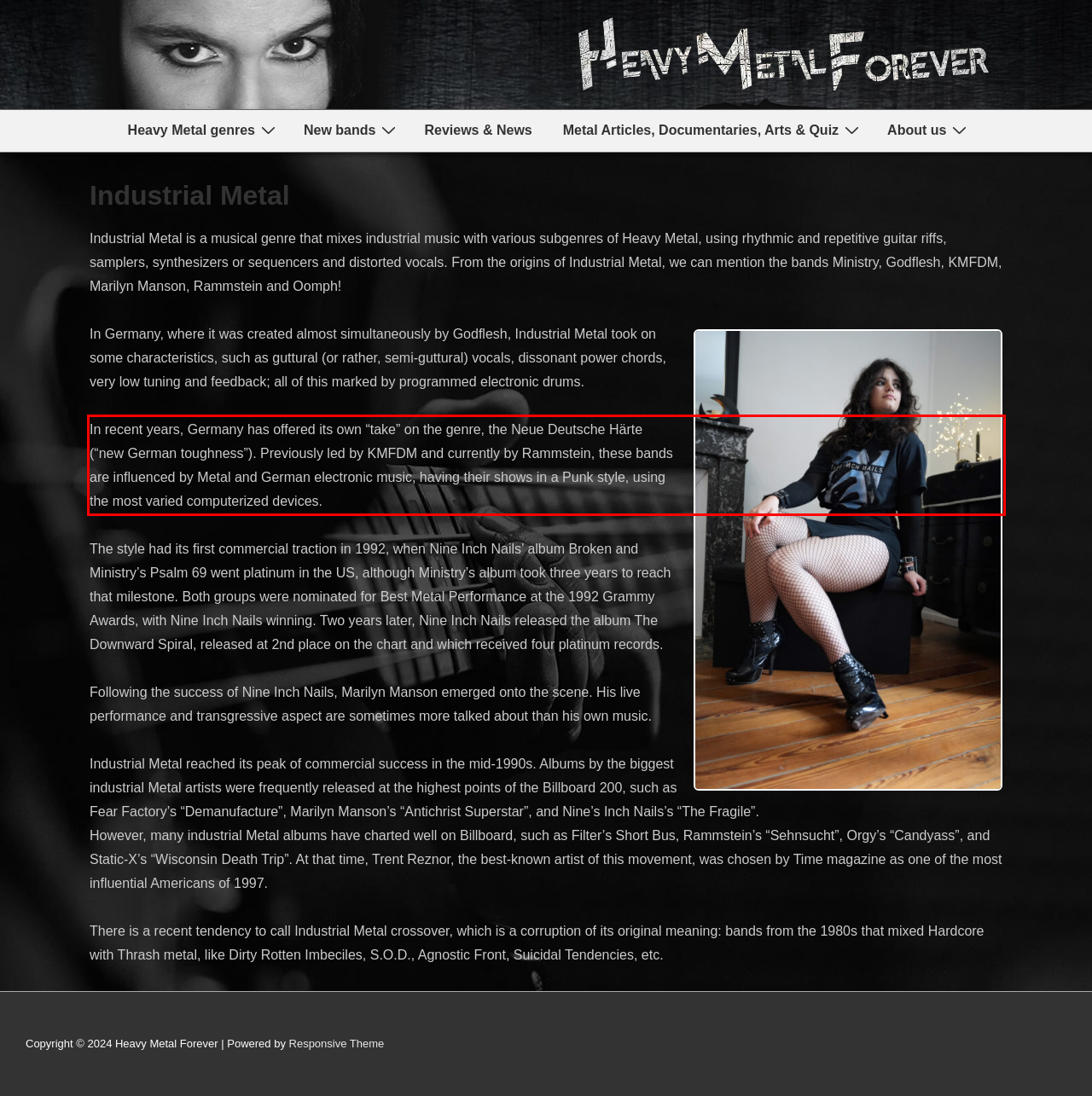Identify the red bounding box in the webpage screenshot and perform OCR to generate the text content enclosed.

In recent years, Germany has offered its own “take” on the genre, the Neue Deutsche Härte (“new German toughness”). Previously led by KMFDM and currently by Rammstein, these bands are influenced by Metal and German electronic music, having their shows in a Punk style, using the most varied computerized devices.